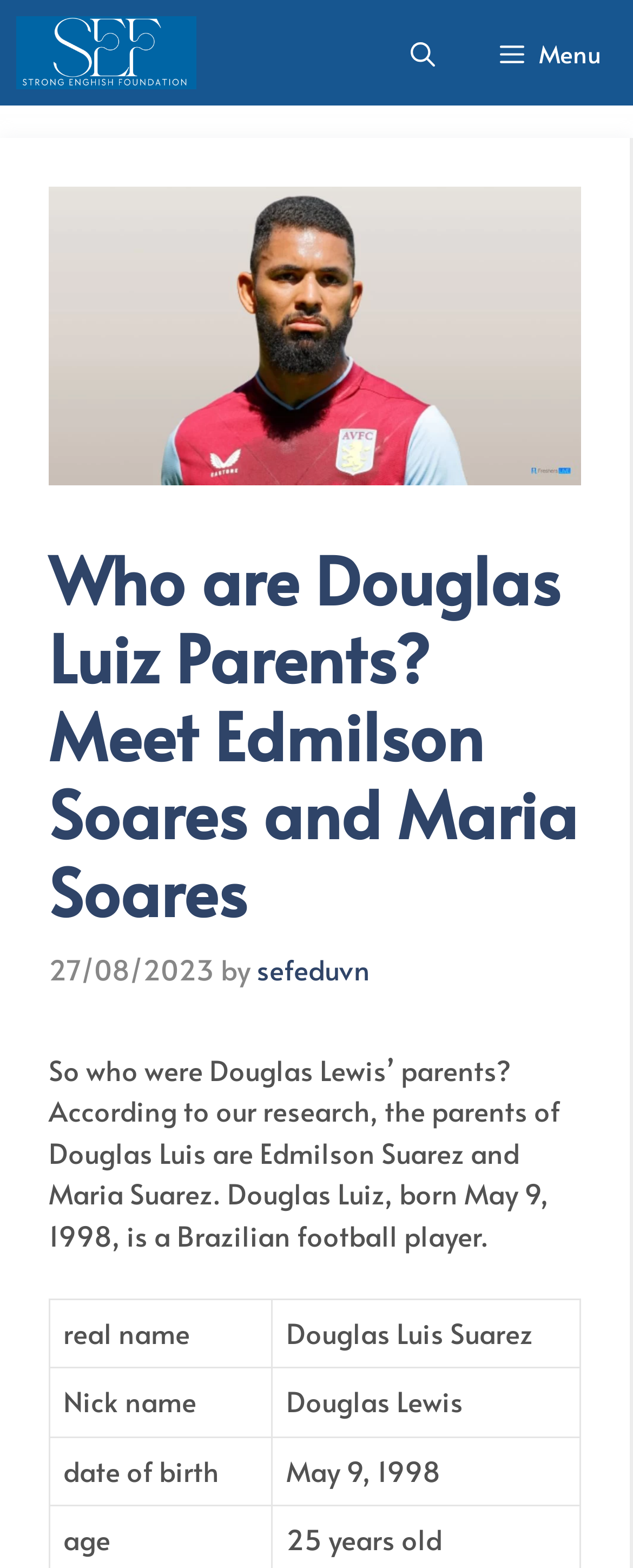Answer succinctly with a single word or phrase:
What is Douglas Luiz's date of birth?

May 9, 1998